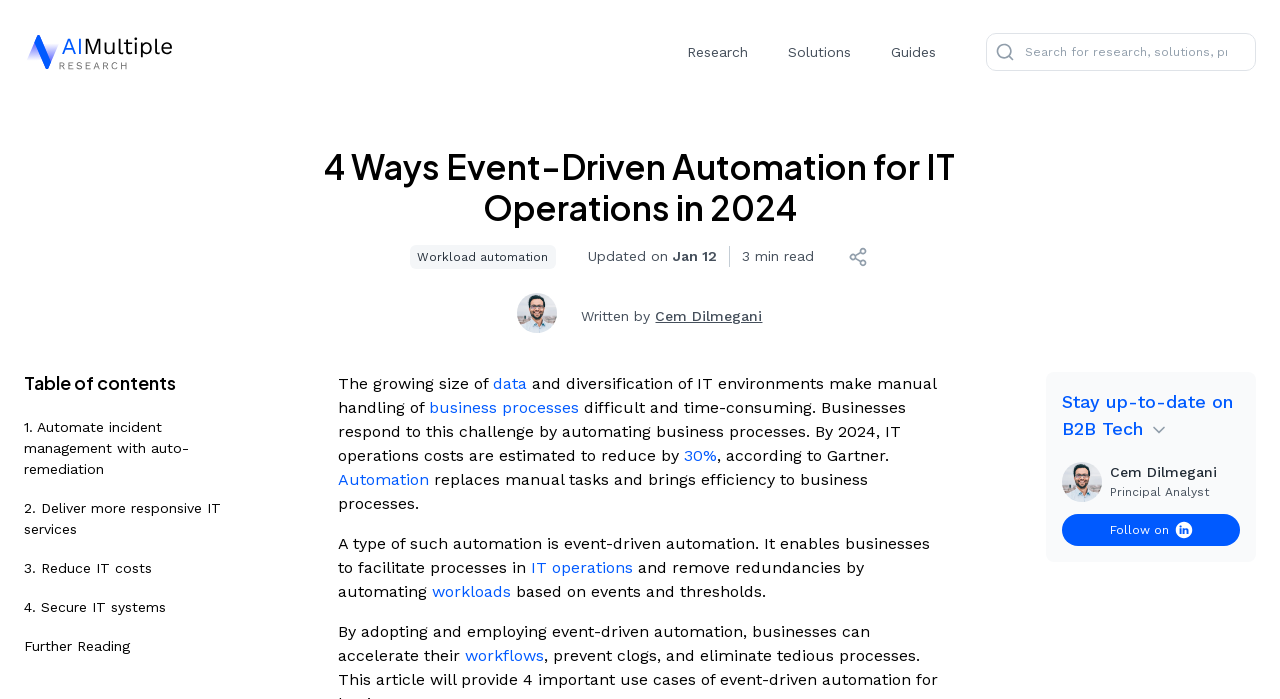Please provide the bounding box coordinates for the element that needs to be clicked to perform the instruction: "Click the 'Research' button". The coordinates must consist of four float numbers between 0 and 1, formatted as [left, top, right, bottom].

[0.529, 0.05, 0.592, 0.099]